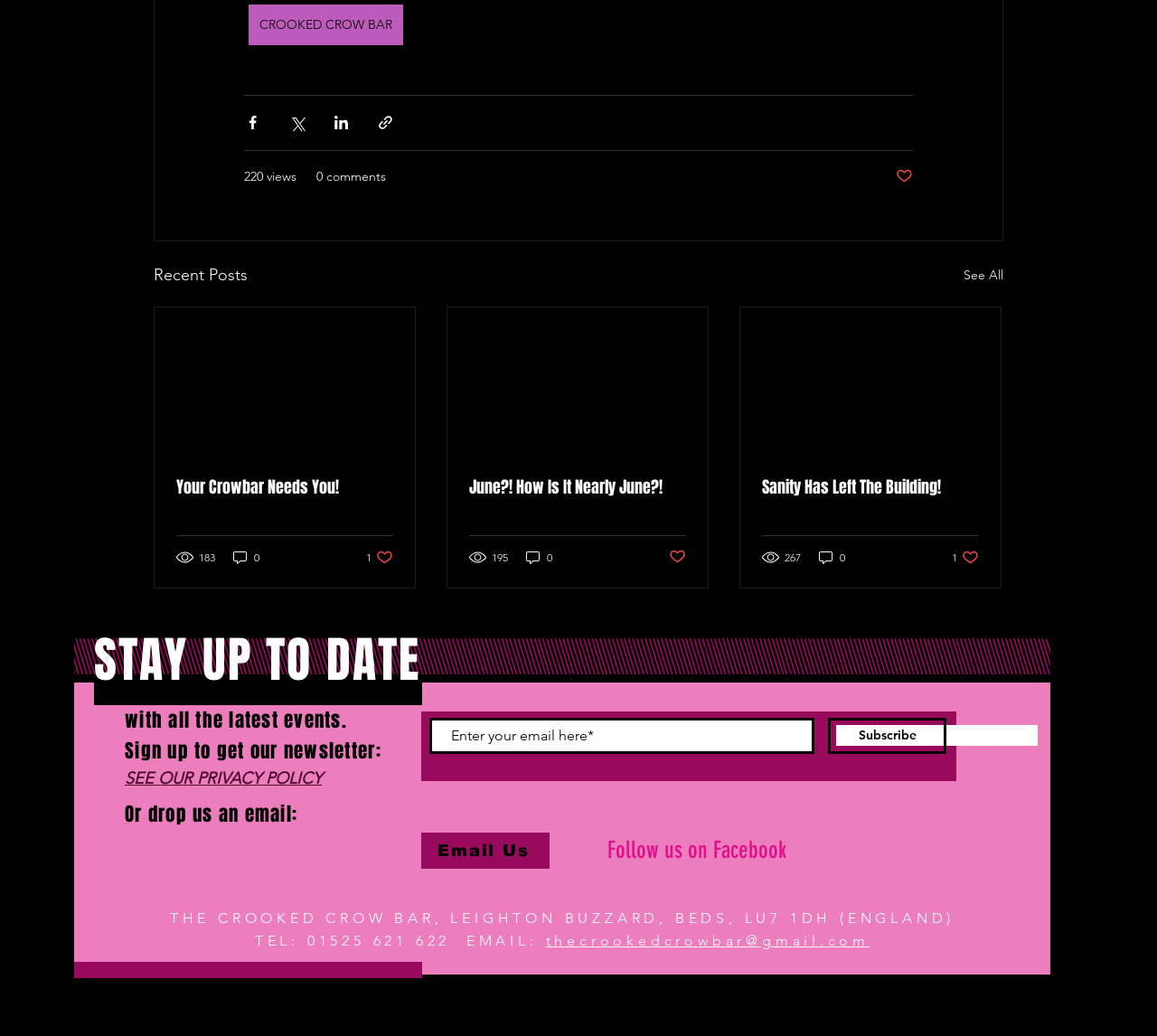Answer the question using only one word or a concise phrase: What is the email address to contact the bar?

thecrookedcrowbar@gmail.com